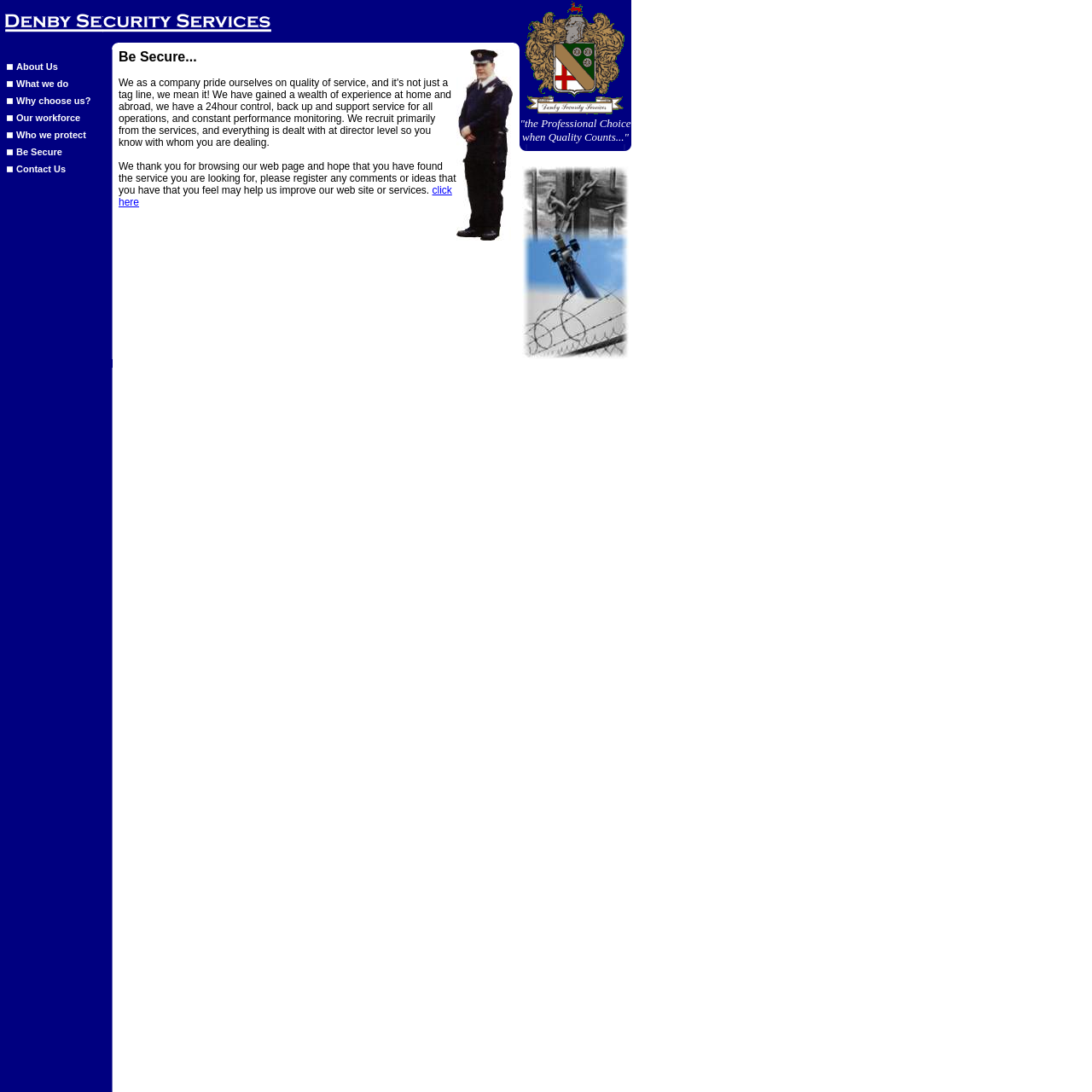Identify the bounding box coordinates of the section to be clicked to complete the task described by the following instruction: "View the 'Recent Posts'". The coordinates should be four float numbers between 0 and 1, formatted as [left, top, right, bottom].

None